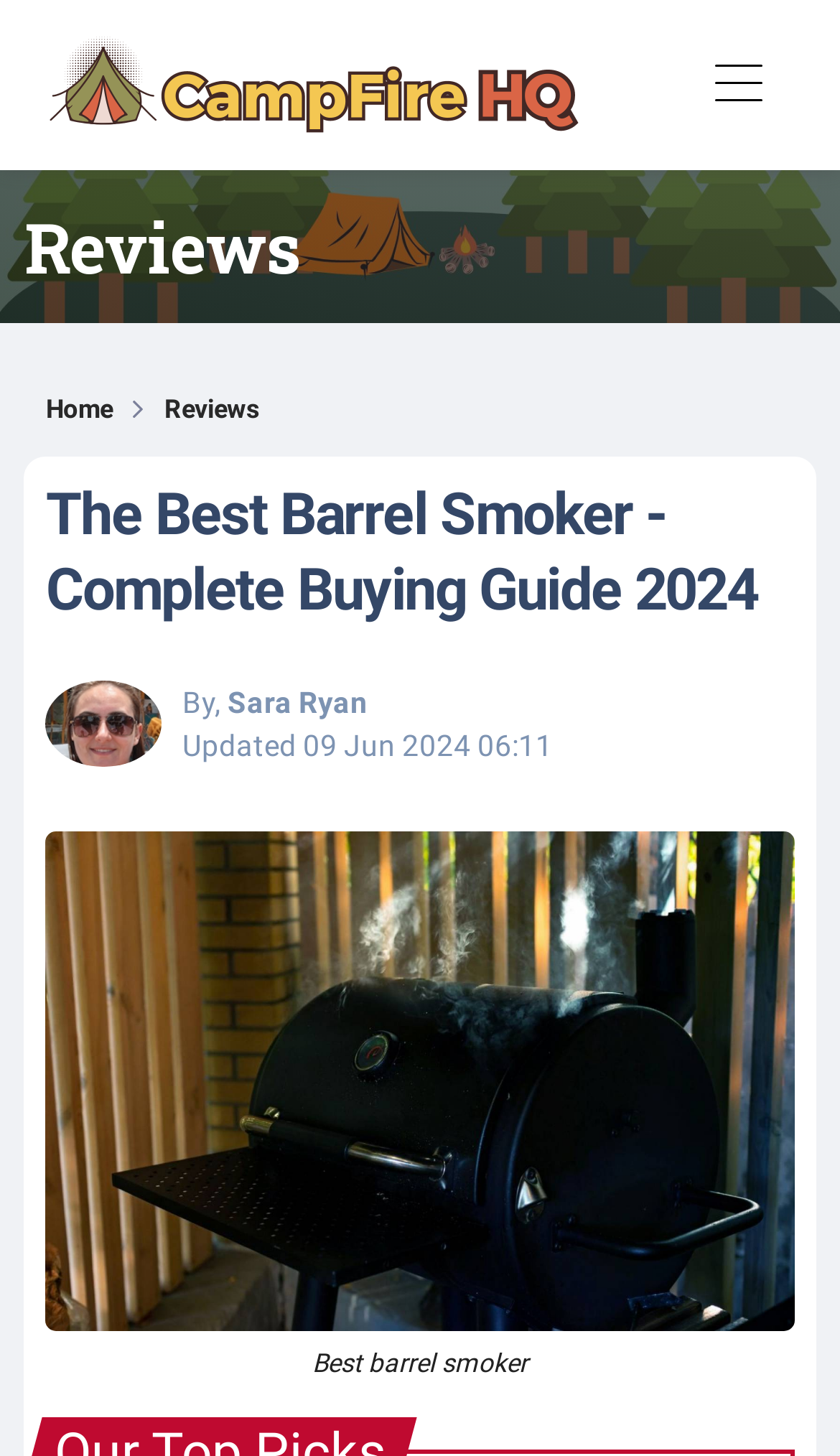Please extract and provide the main headline of the webpage.

The Best Barrel Smoker - Complete Buying Guide 2024